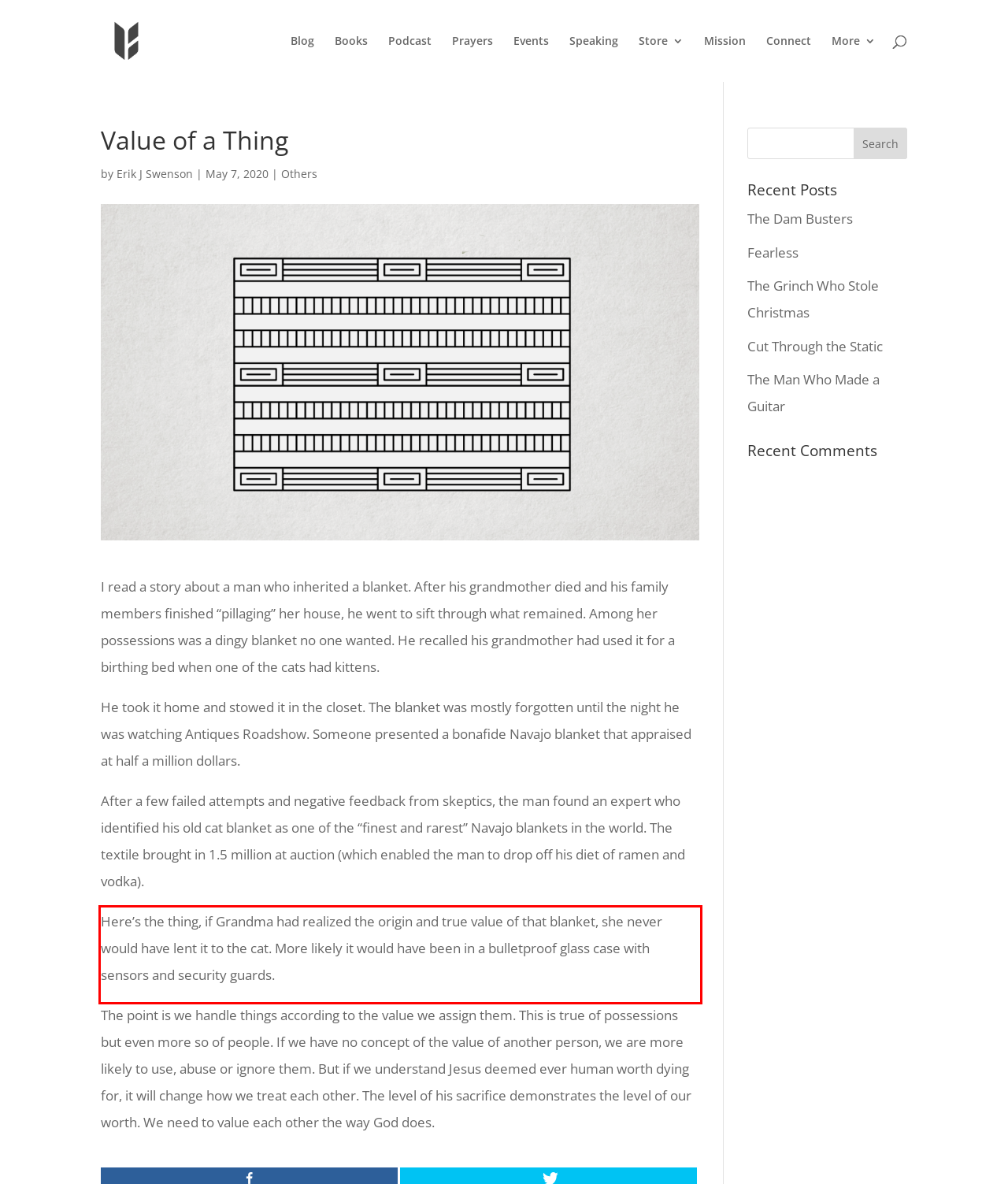Please analyze the screenshot of a webpage and extract the text content within the red bounding box using OCR.

Here’s the thing, if Grandma had realized the origin and true value of that blanket, she never would have lent it to the cat. More likely it would have been in a bulletproof glass case with sensors and security guards.